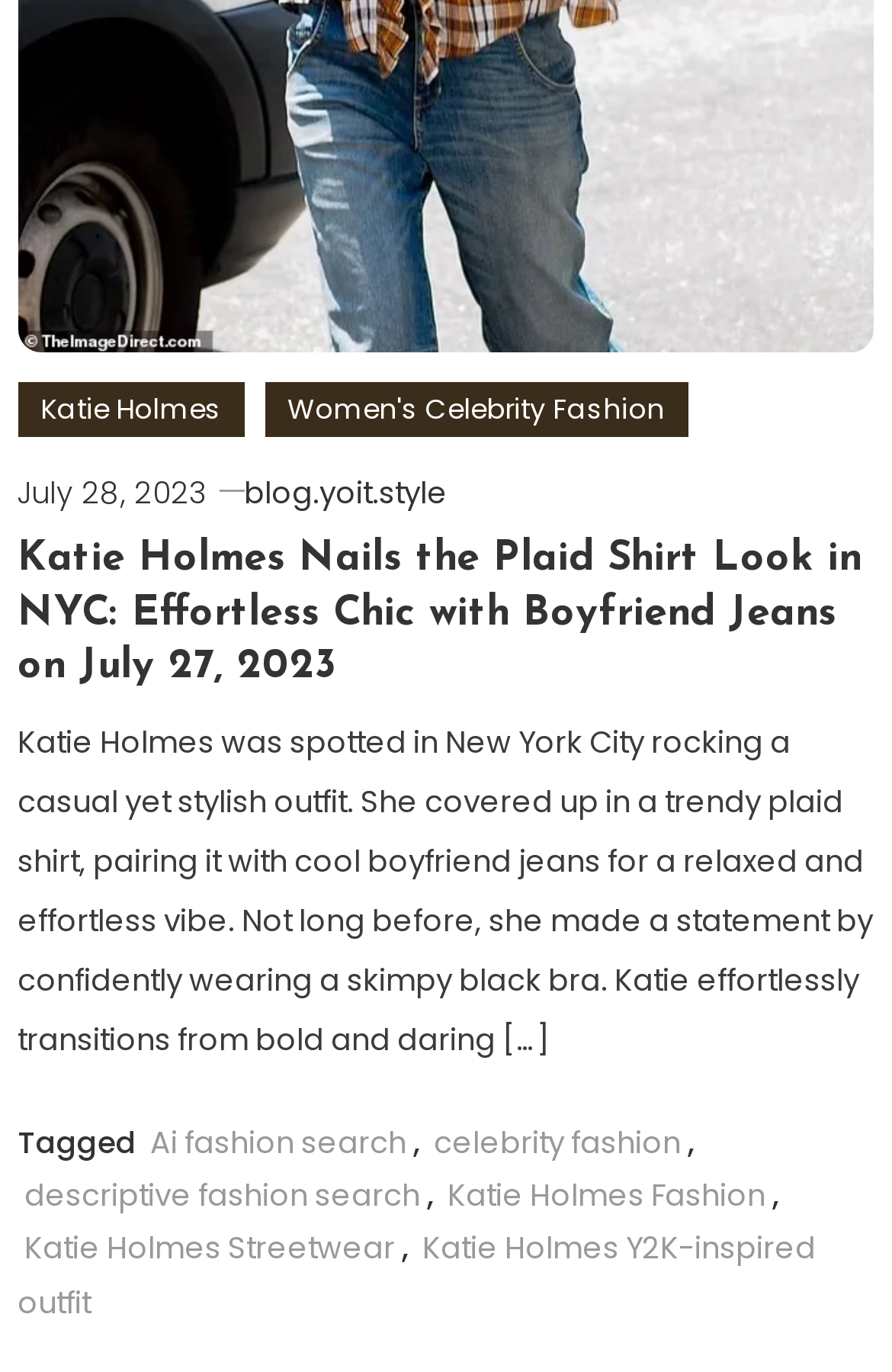Please locate the bounding box coordinates of the element's region that needs to be clicked to follow the instruction: "Explore Y2K-inspired outfits of Katie Holmes". The bounding box coordinates should be provided as four float numbers between 0 and 1, i.e., [left, top, right, bottom].

[0.02, 0.894, 0.915, 0.965]